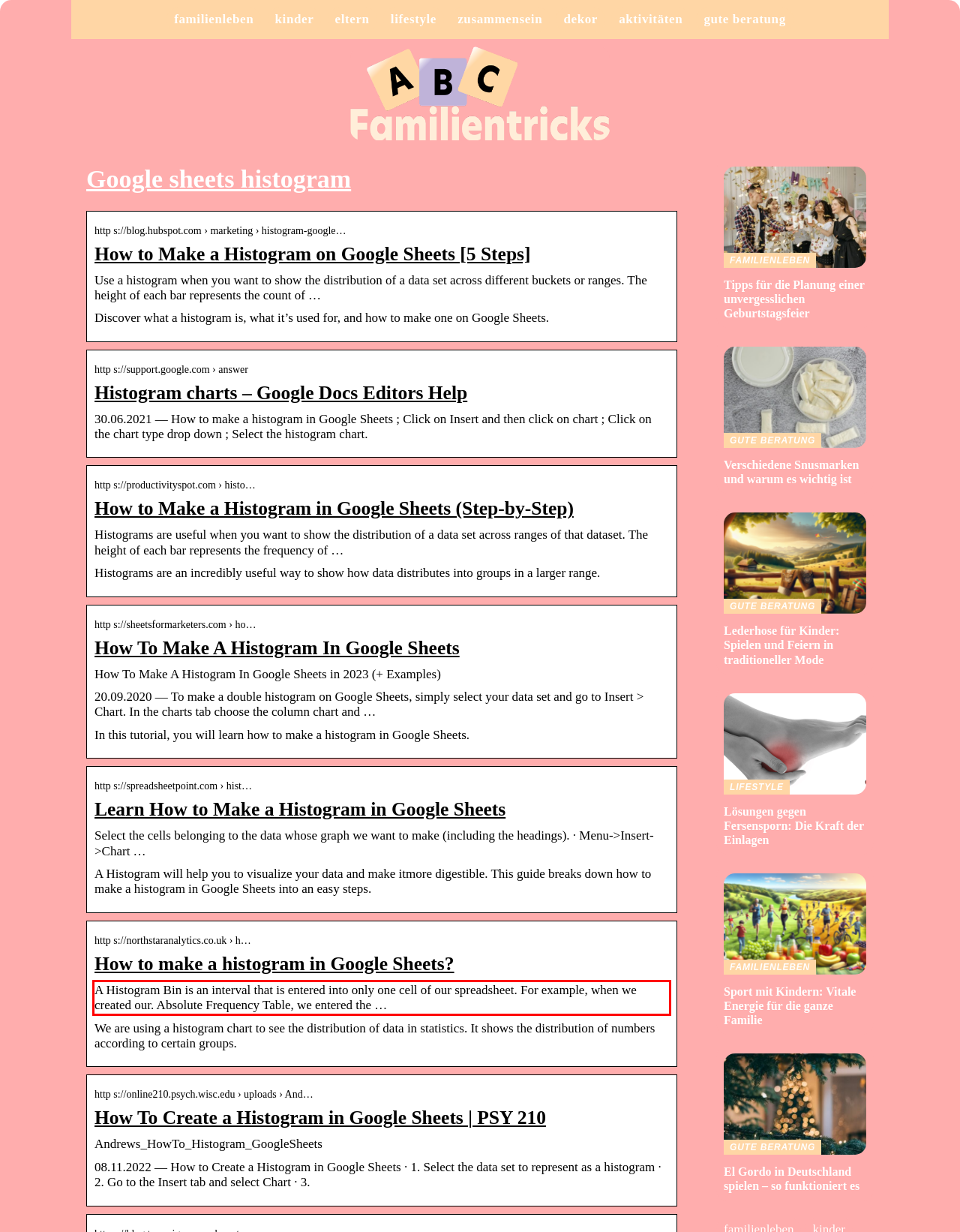Given the screenshot of the webpage, identify the red bounding box, and recognize the text content inside that red bounding box.

A Histogram Bin is an interval that is entered into only one cell of our spreadsheet. For example, when we created our. Absolute Frequency Table, we entered the …